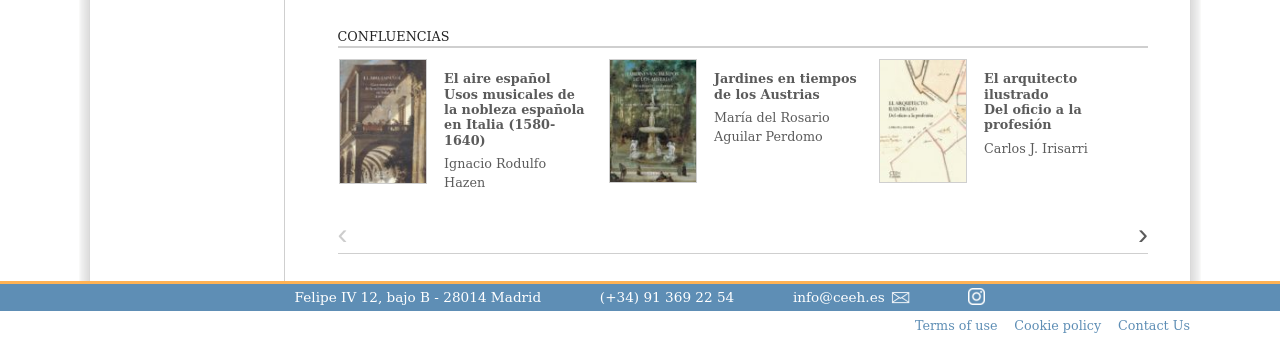Use a single word or phrase to answer this question: 
What is the address of the location?

Felipe IV 12, bajo B - 28014 Madrid